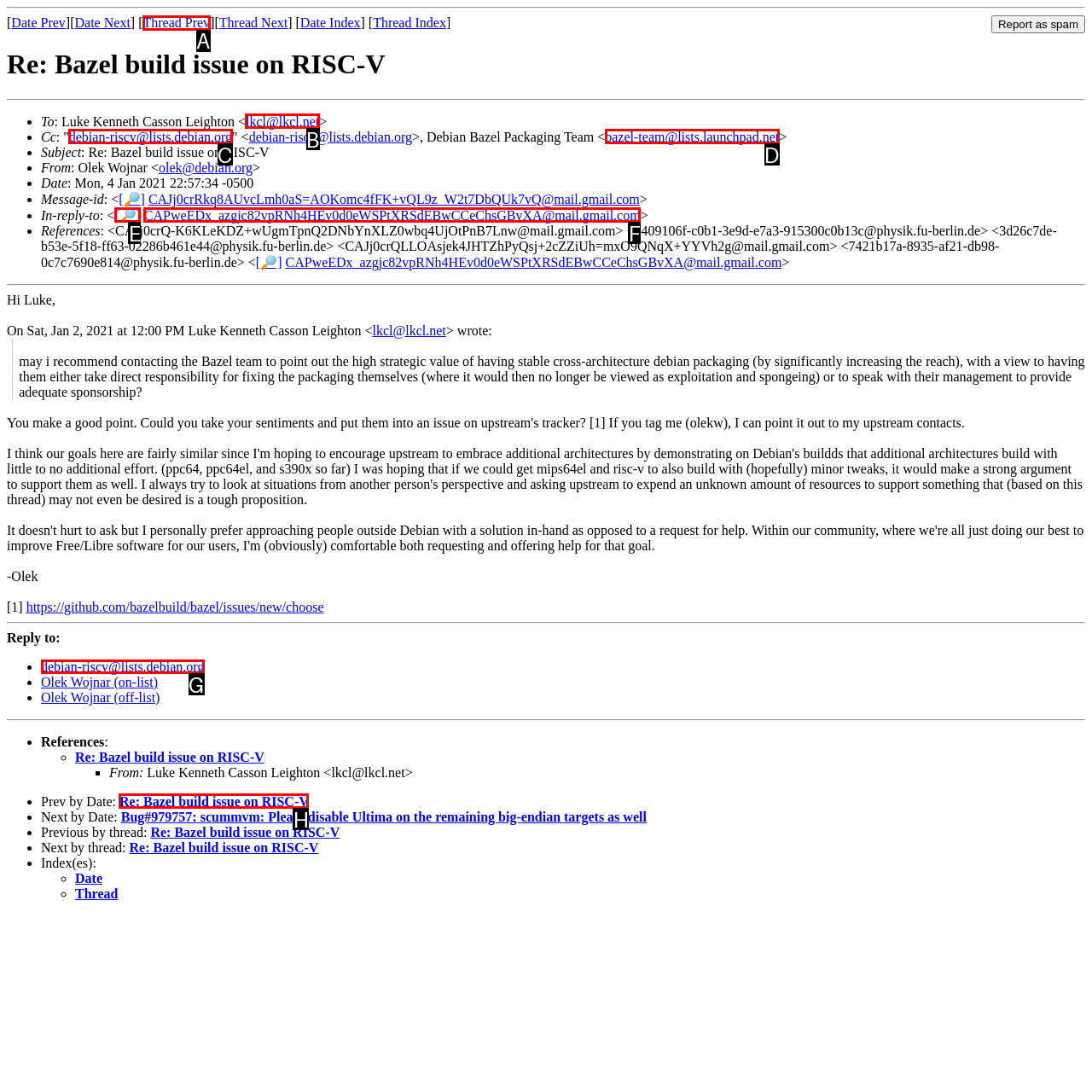Point out which UI element to click to complete this task: Call the phone number
Answer with the letter corresponding to the right option from the available choices.

None